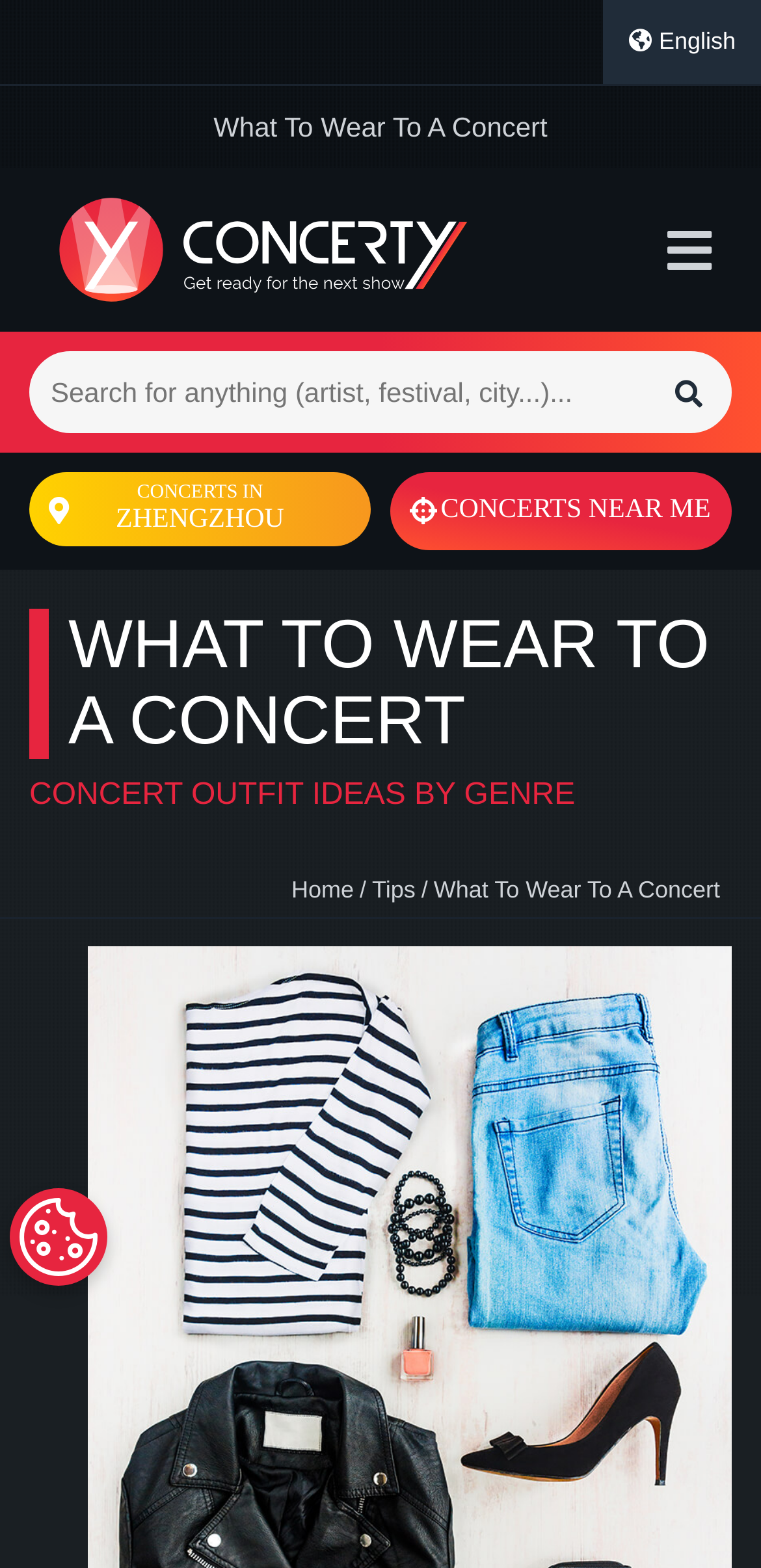Determine the bounding box coordinates of the area to click in order to meet this instruction: "Search for a concert".

[0.038, 0.224, 0.962, 0.276]